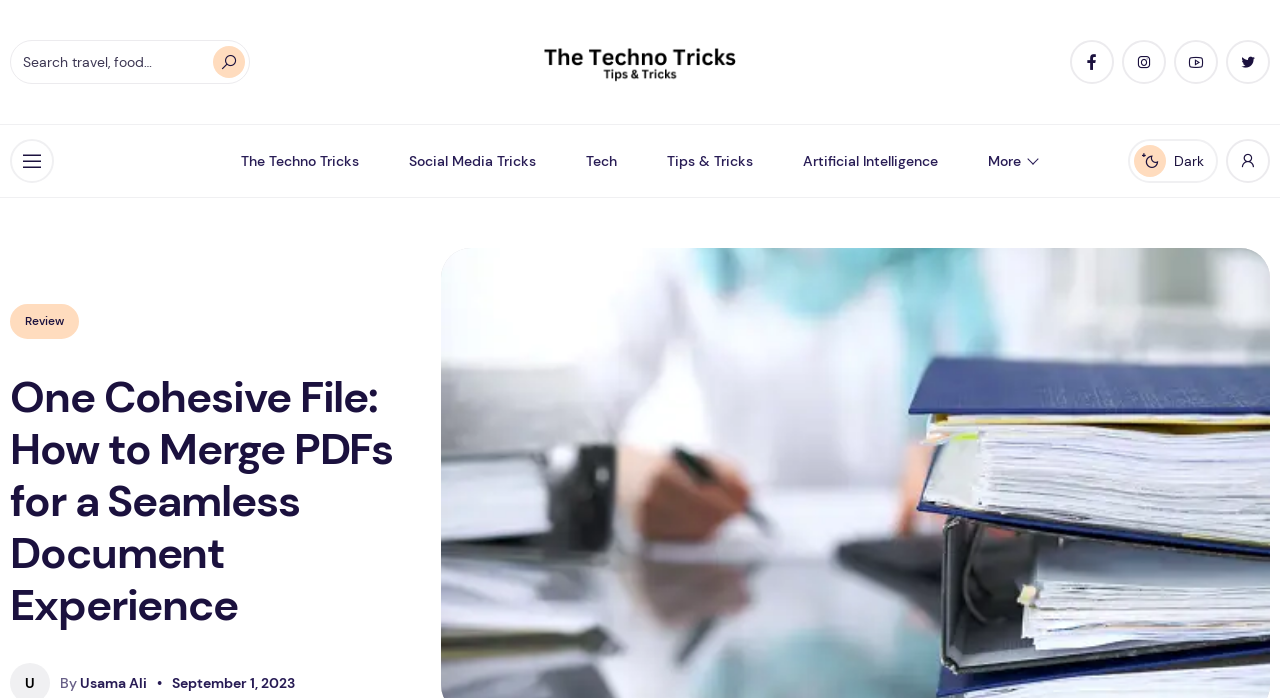Determine the bounding box coordinates for the area that needs to be clicked to fulfill this task: "Open the menu". The coordinates must be given as four float numbers between 0 and 1, i.e., [left, top, right, bottom].

[0.008, 0.199, 0.042, 0.262]